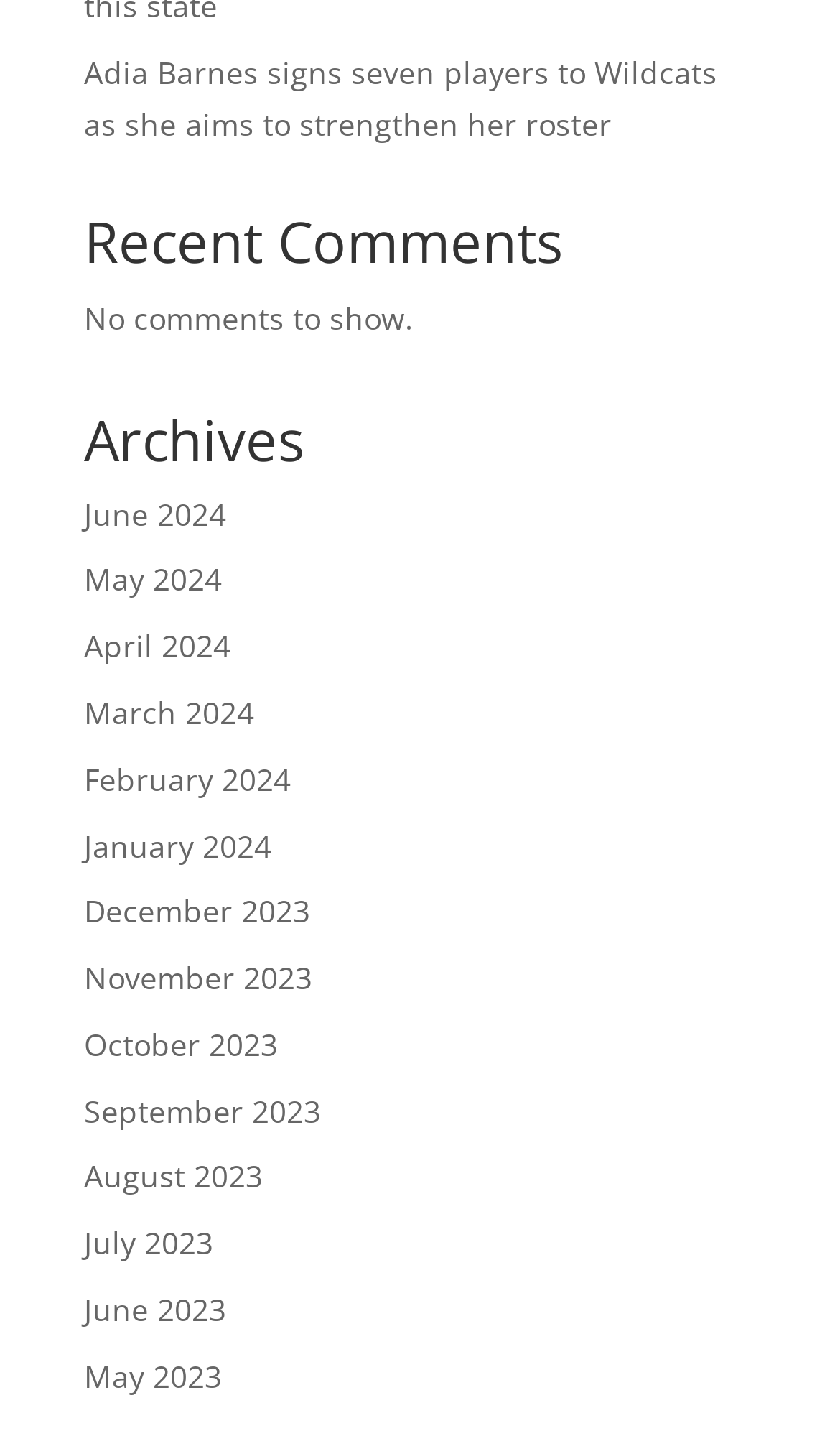Specify the bounding box coordinates (top-left x, top-left y, bottom-right x, bottom-right y) of the UI element in the screenshot that matches this description: July 2023

[0.1, 0.854, 0.254, 0.883]